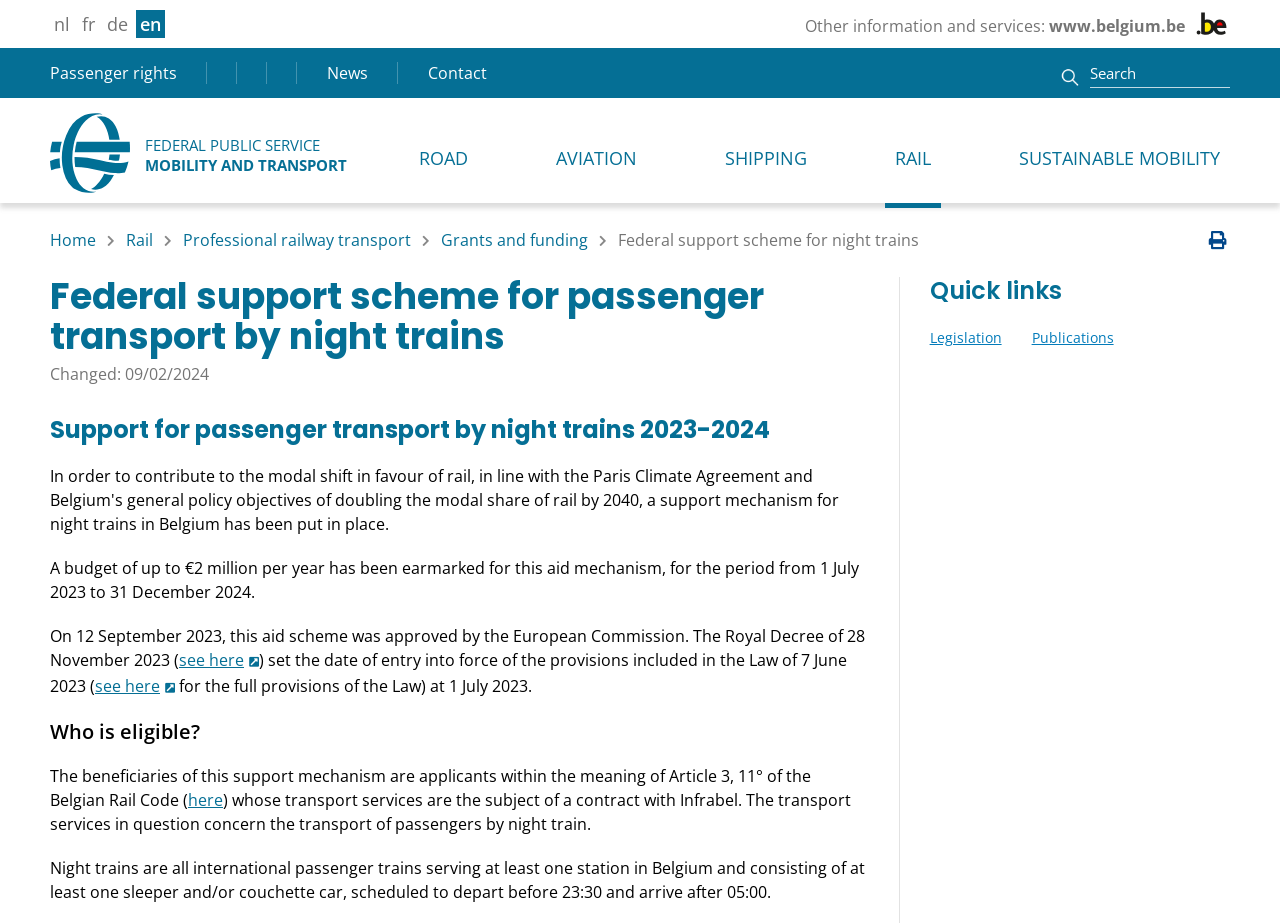Find the bounding box coordinates of the element's region that should be clicked in order to follow the given instruction: "Read about Federal support scheme for night trains". The coordinates should consist of four float numbers between 0 and 1, i.e., [left, top, right, bottom].

[0.039, 0.3, 0.679, 0.387]